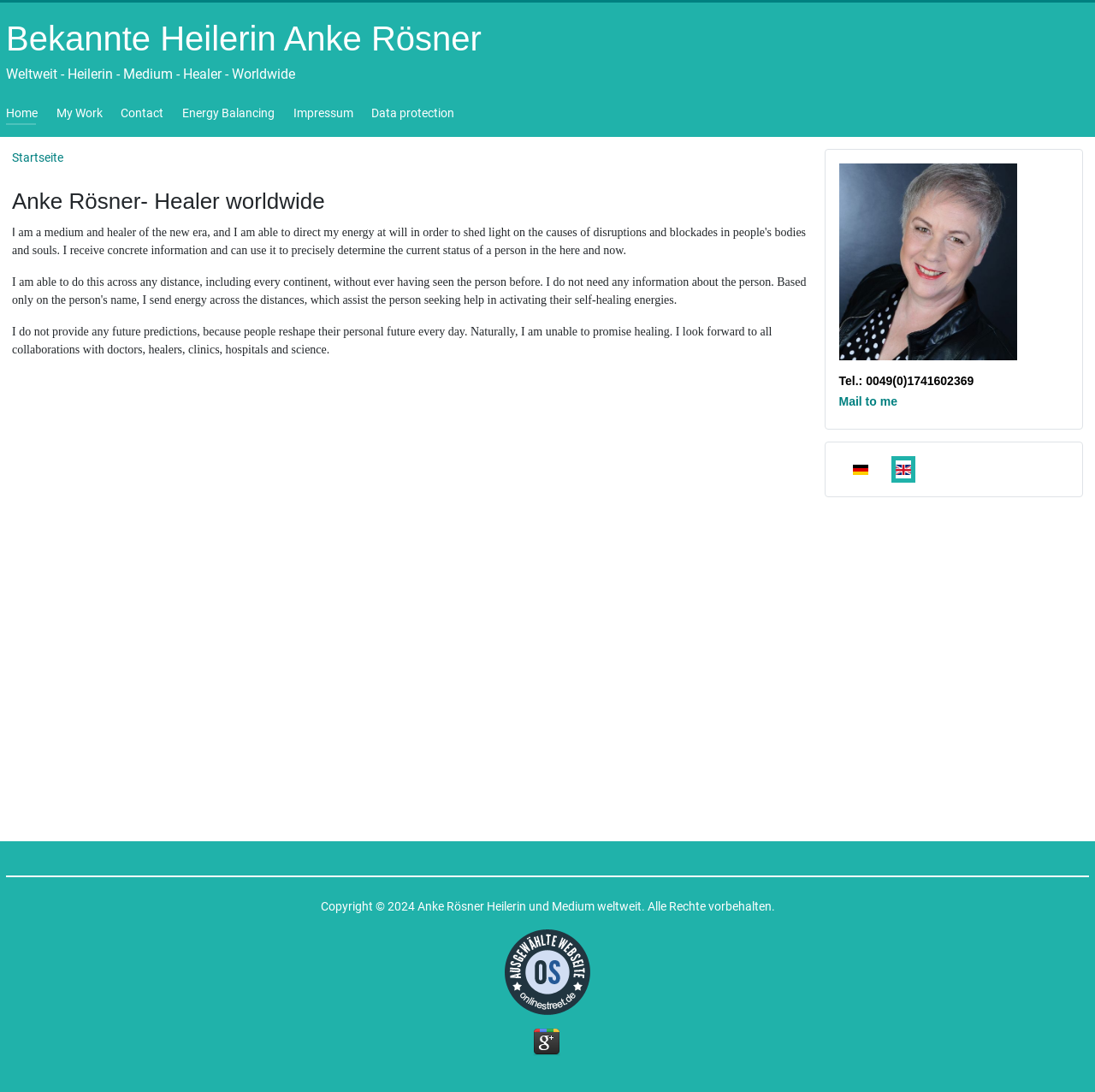What are the available languages on the webpage?
Using the image as a reference, answer the question with a short word or phrase.

Deutsch, English (UK)